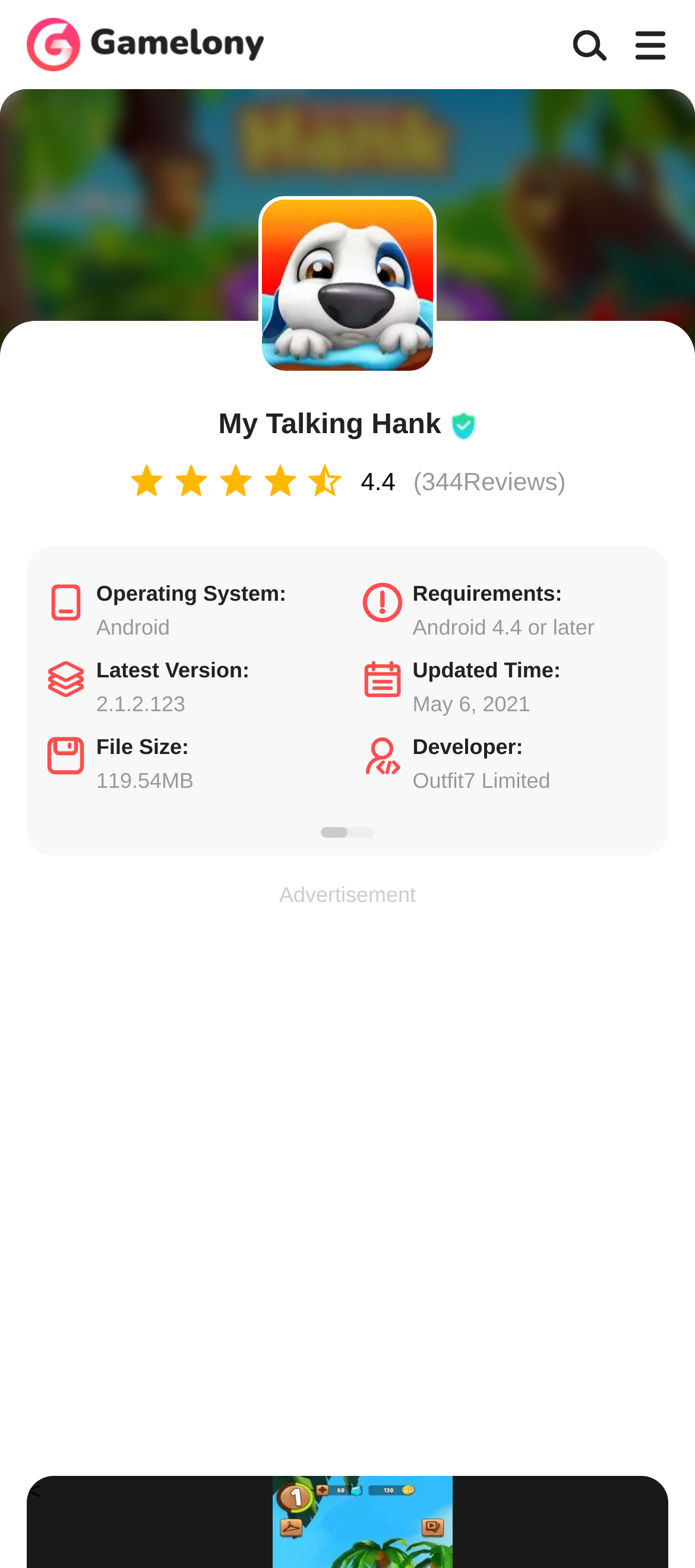Determine the bounding box coordinates for the HTML element mentioned in the following description: "(344Reviews)". The coordinates should be a list of four floats ranging from 0 to 1, represented as [left, top, right, bottom].

[0.595, 0.297, 0.814, 0.315]